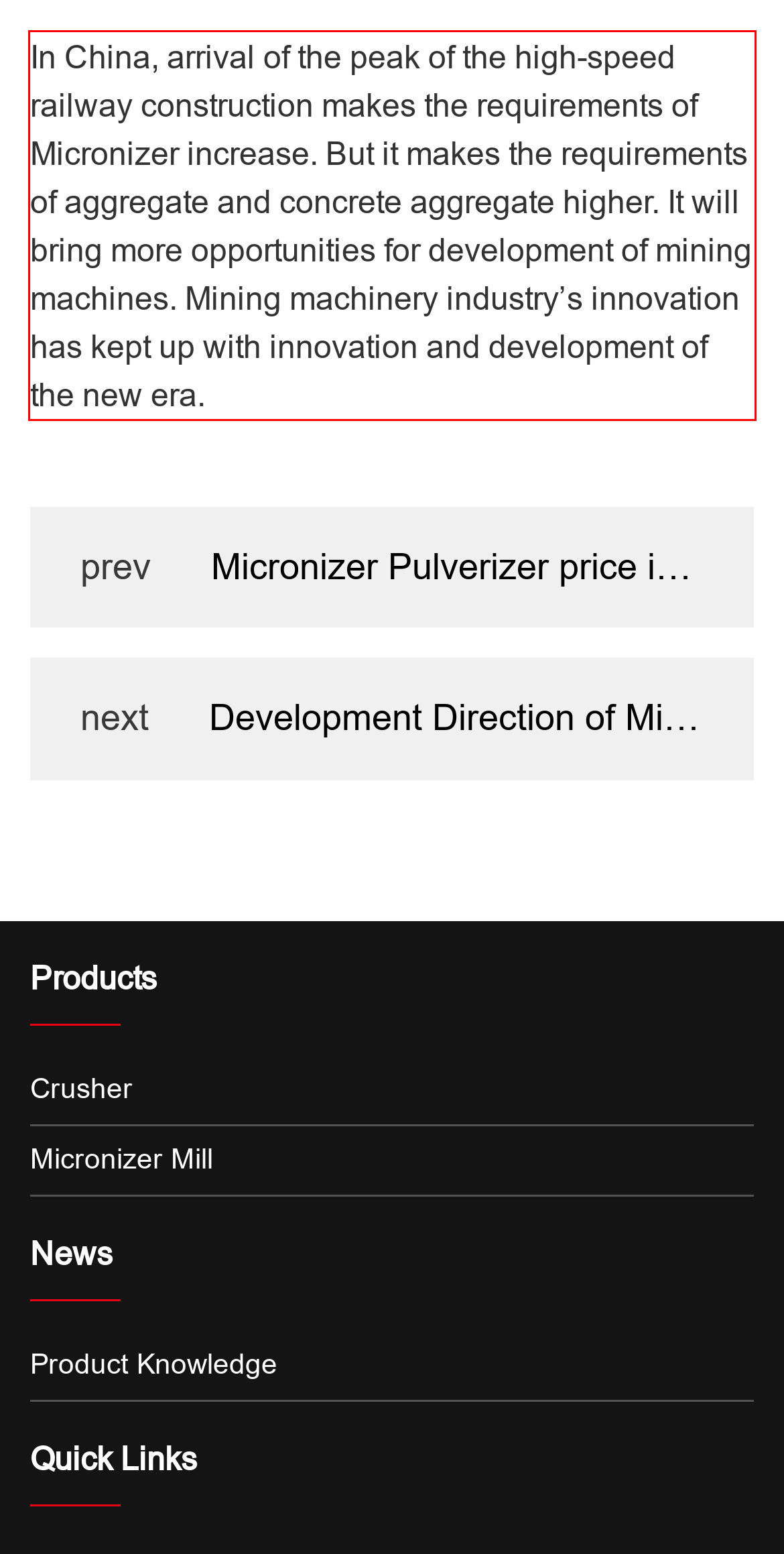Given a screenshot of a webpage containing a red rectangle bounding box, extract and provide the text content found within the red bounding box.

In China, arrival of the peak of the high-speed railway construction makes the requirements of Micronizer increase. But it makes the requirements of aggregate and concrete aggregate higher. It will bring more opportunities for development of mining machines. Mining machinery industry’s innovation has kept up with innovation and development of the new era.